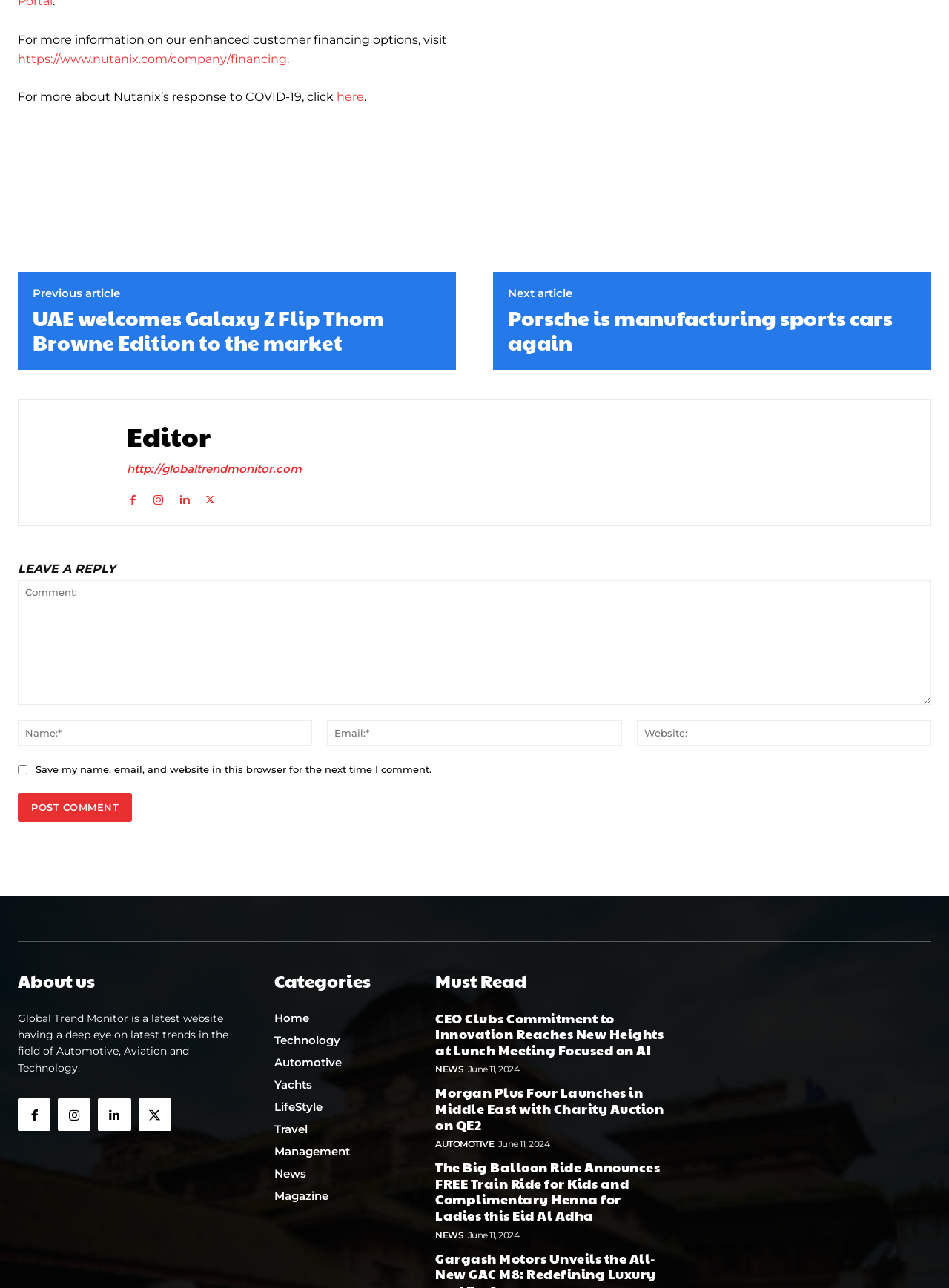Answer the following query with a single word or phrase:
What is the main topic of this webpage?

Technology, Automotive, and Lifestyle